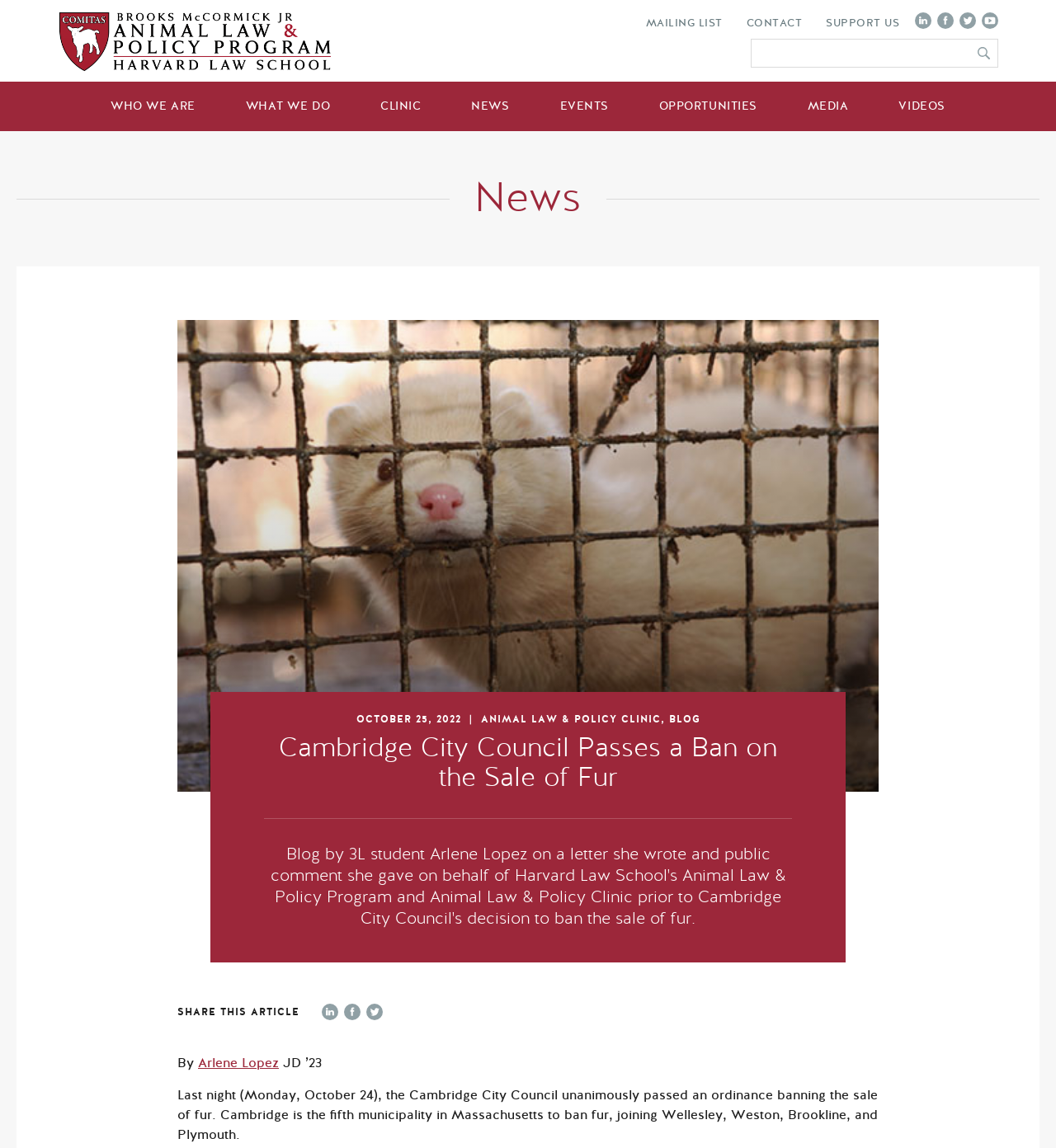Find the bounding box coordinates of the clickable element required to execute the following instruction: "Read the news". Provide the coordinates as four float numbers between 0 and 1, i.e., [left, top, right, bottom].

[0.016, 0.154, 0.984, 0.193]